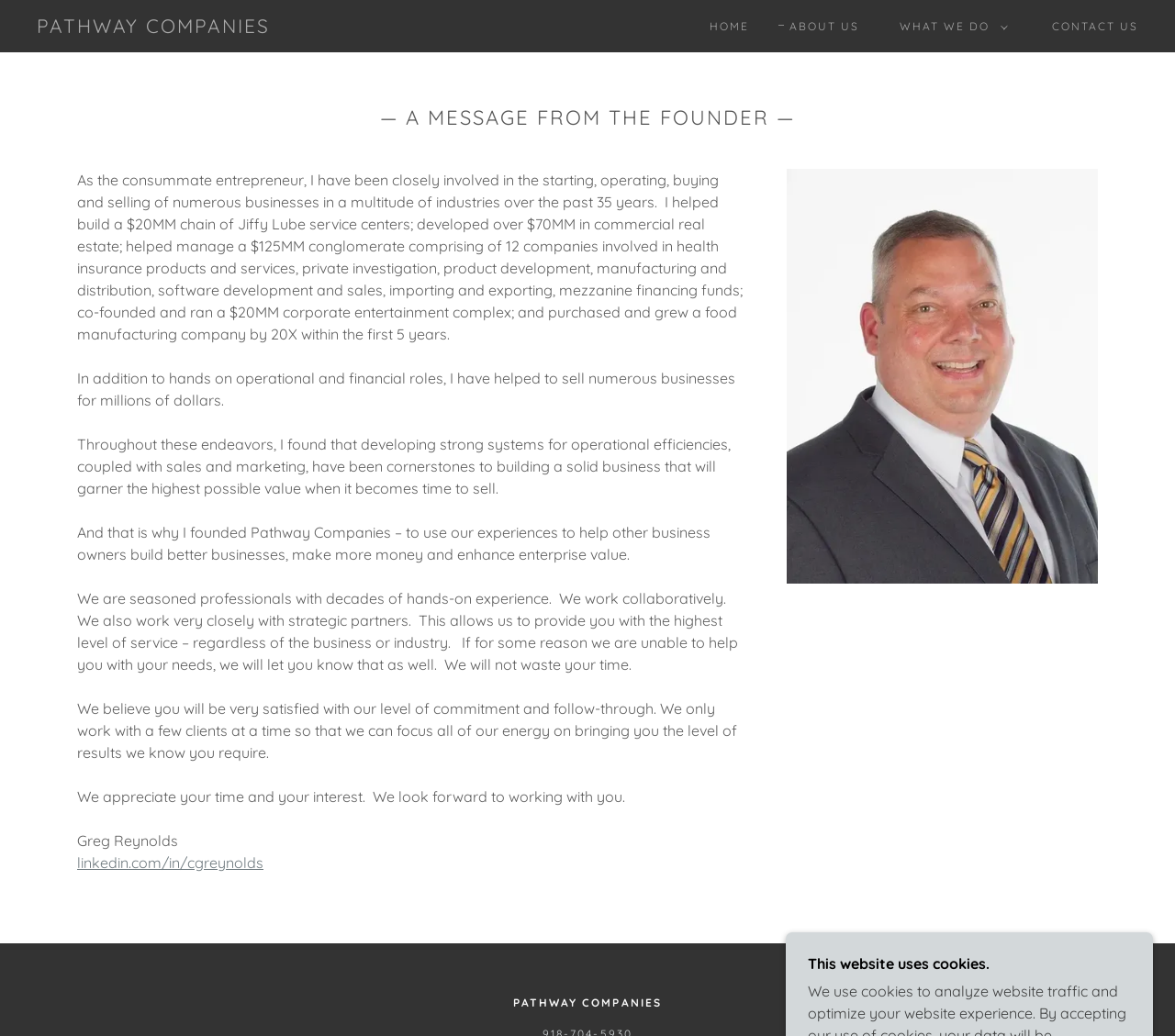How many links are in the main navigation menu?
Please answer using one word or phrase, based on the screenshot.

4